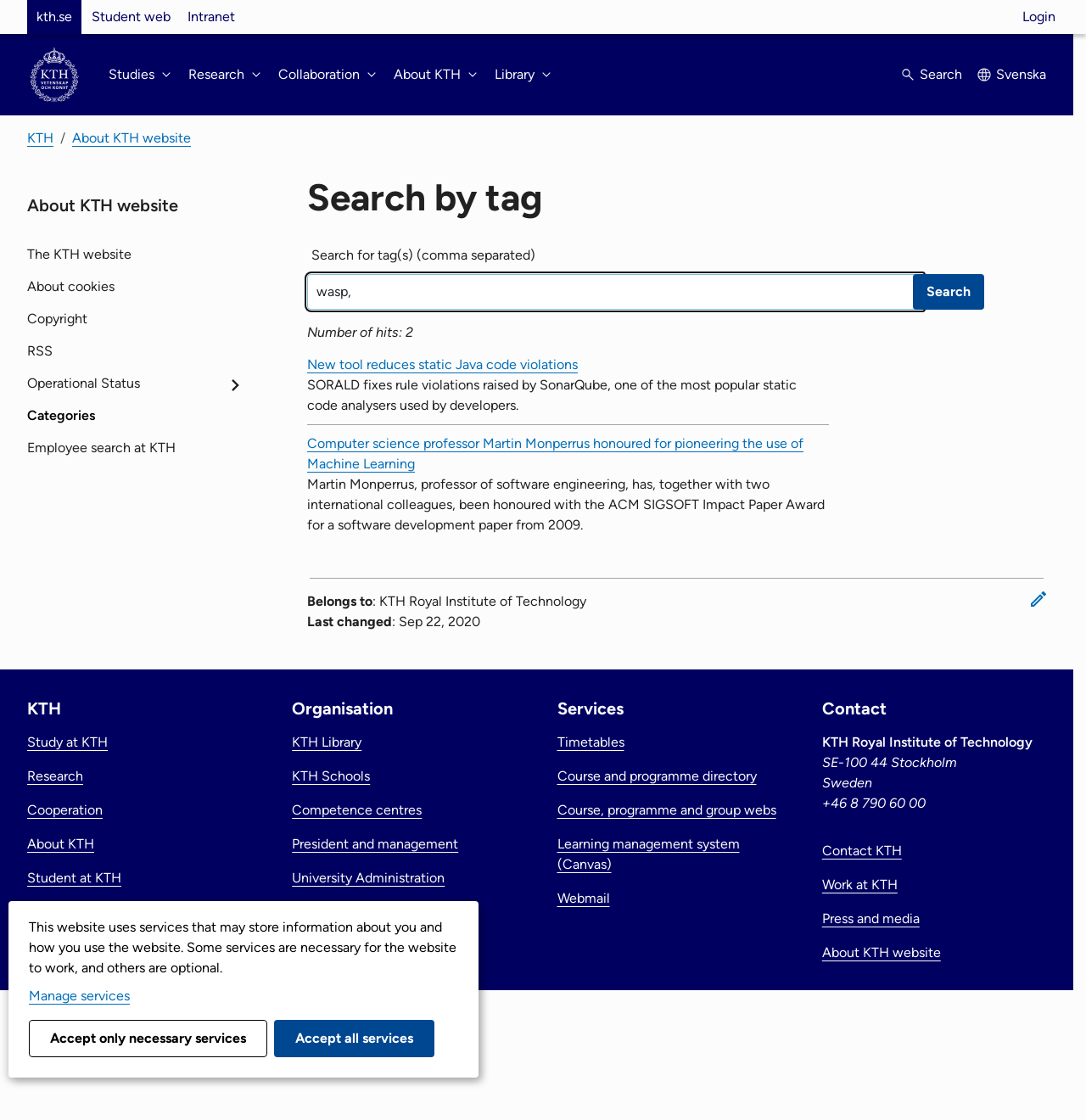Please answer the following question using a single word or phrase: 
What is the last changed date of the webpage?

Sep 22, 2020